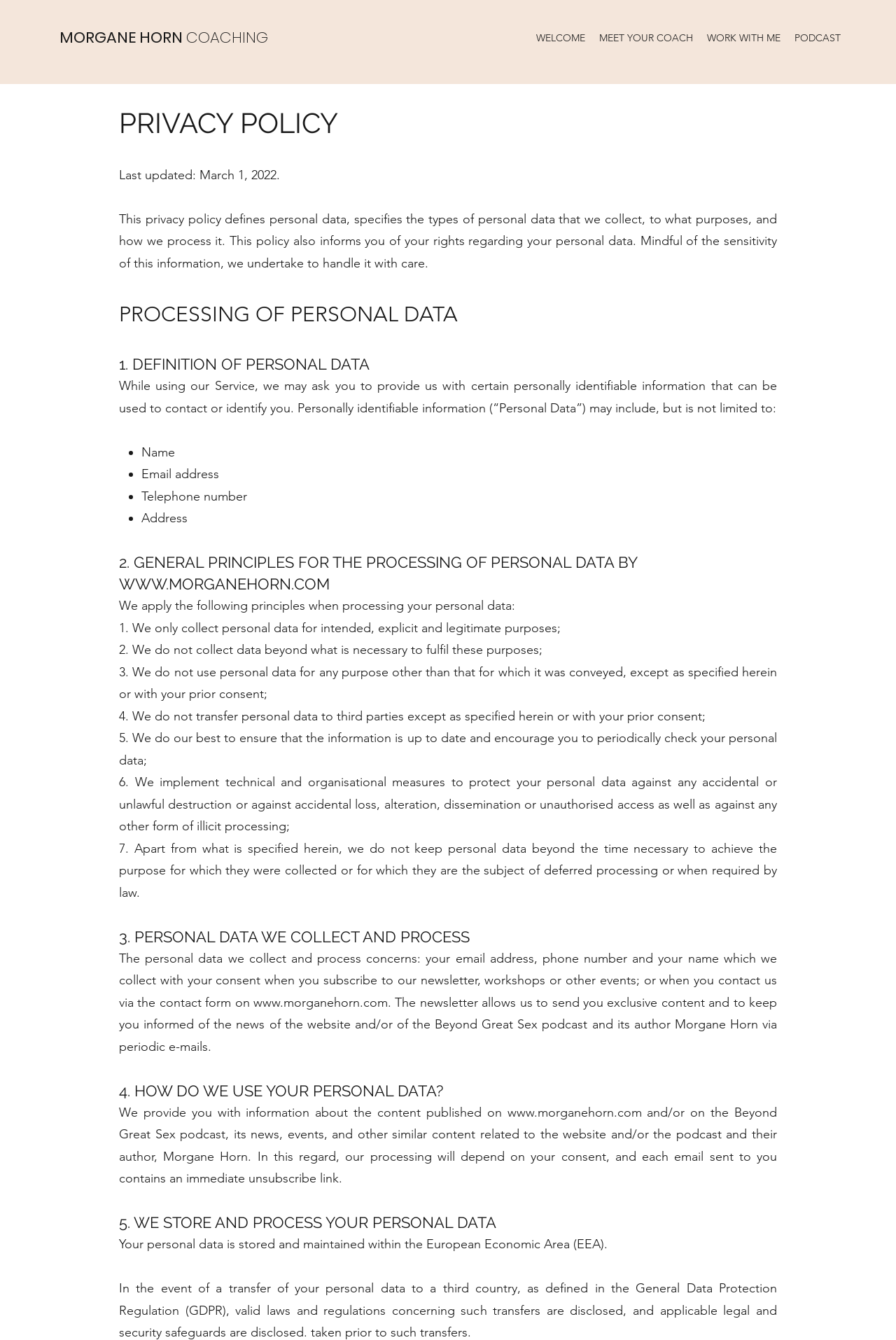Answer succinctly with a single word or phrase:
Where is personal data stored and maintained?

Within the European Economic Area (EEA)